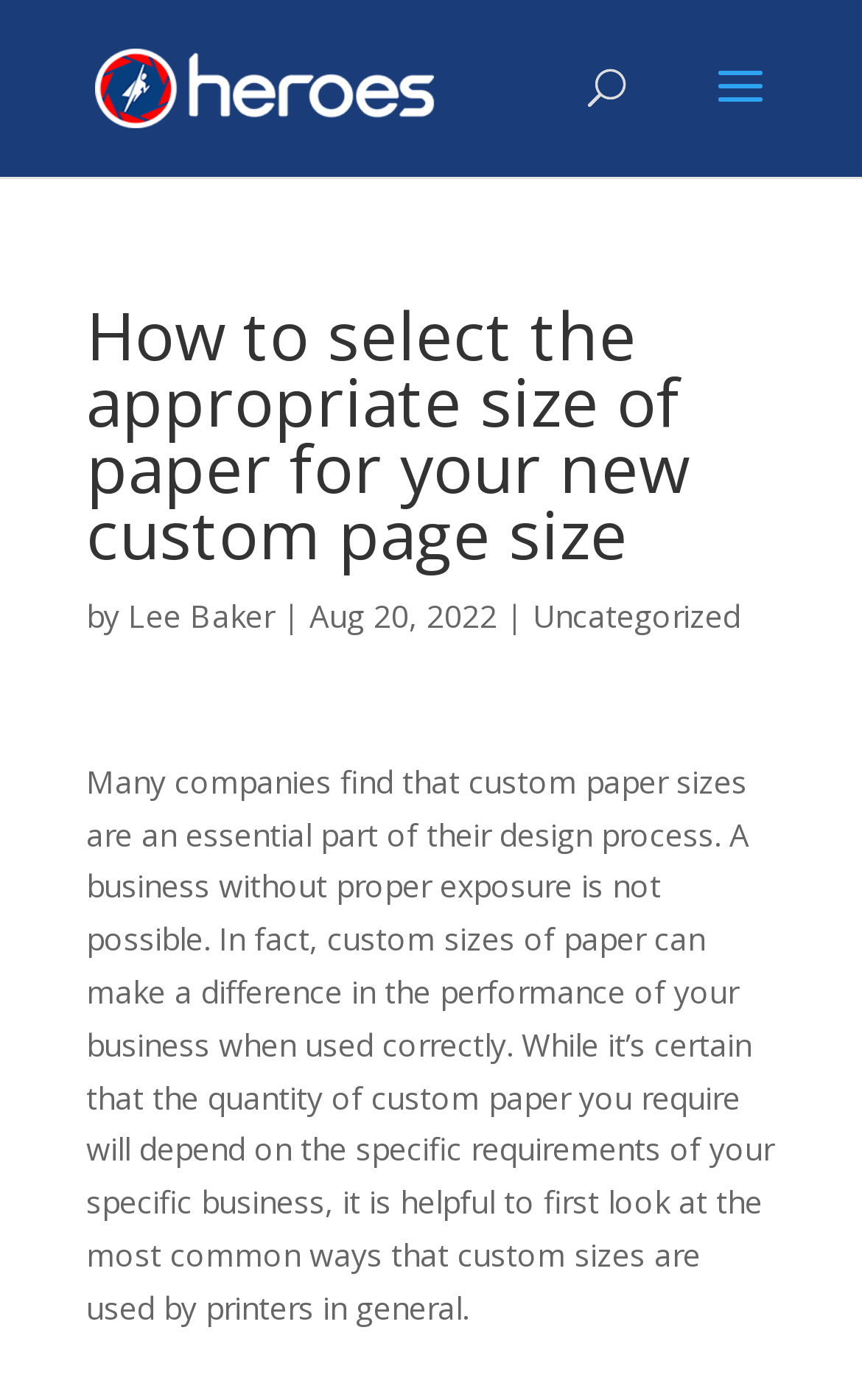Provide a thorough description of this webpage.

The webpage is about selecting the appropriate size of paper for a custom page size, specifically discussing its importance in the design process and how it can impact a business's performance. 

At the top left of the page, there is a link to "Heroes.app" accompanied by an image with the same name. Below this, there is a search bar that spans almost the entire width of the page. 

The main content of the page is headed by a title "How to select the appropriate size of paper for your new custom page size" which is centered near the top of the page. Below the title, there is information about the author, "Lee Baker", and the date "Aug 20, 2022". 

To the right of the author information, there is a link to "Uncategorized". The main article begins below this, spanning almost the entire width of the page. The text discusses the importance of custom paper sizes in the design process and how they can be used effectively. The article is divided into two paragraphs, with the second paragraph continuing the discussion on the uses of custom paper sizes by printers.